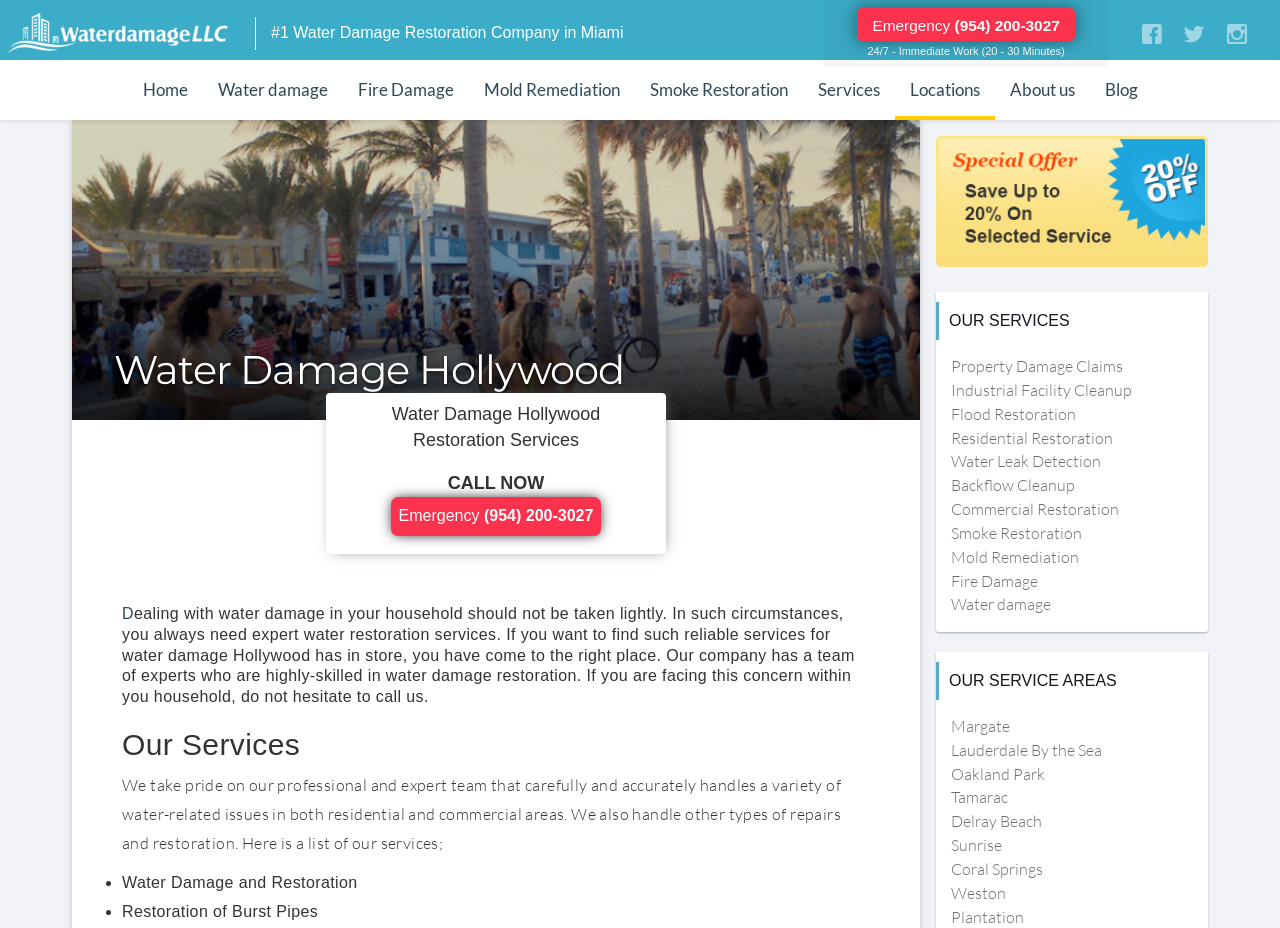Could you determine the bounding box coordinates of the clickable element to complete the instruction: "Click the 'About us' link"? Provide the coordinates as four float numbers between 0 and 1, i.e., [left, top, right, bottom].

[0.789, 0.085, 0.839, 0.108]